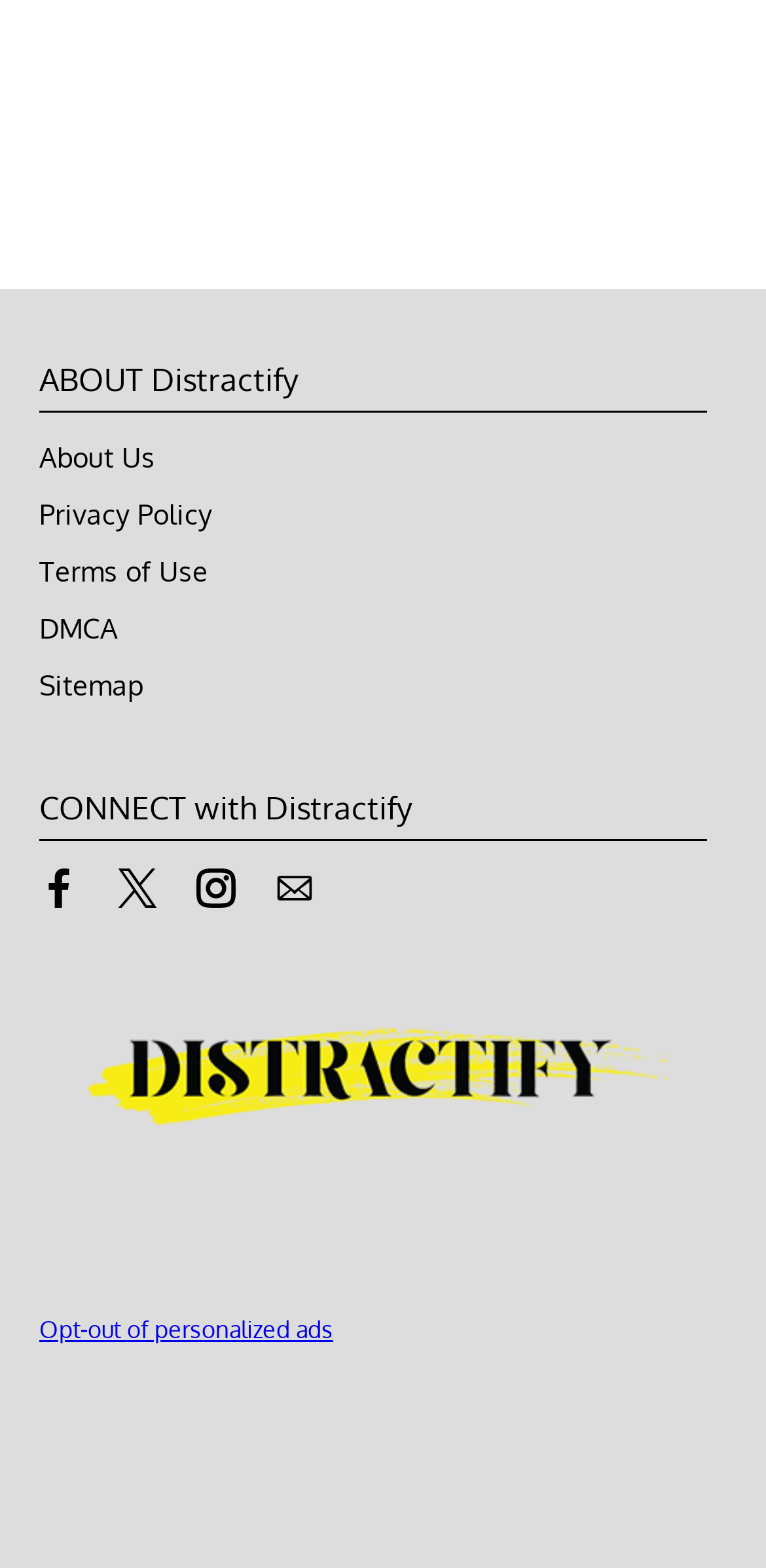Please specify the bounding box coordinates of the region to click in order to perform the following instruction: "Contact us by email".

[0.359, 0.562, 0.41, 0.583]